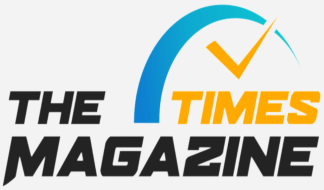Give a one-word or short-phrase answer to the following question: 
What font style is used for the text in the logo?

strong, contemporary